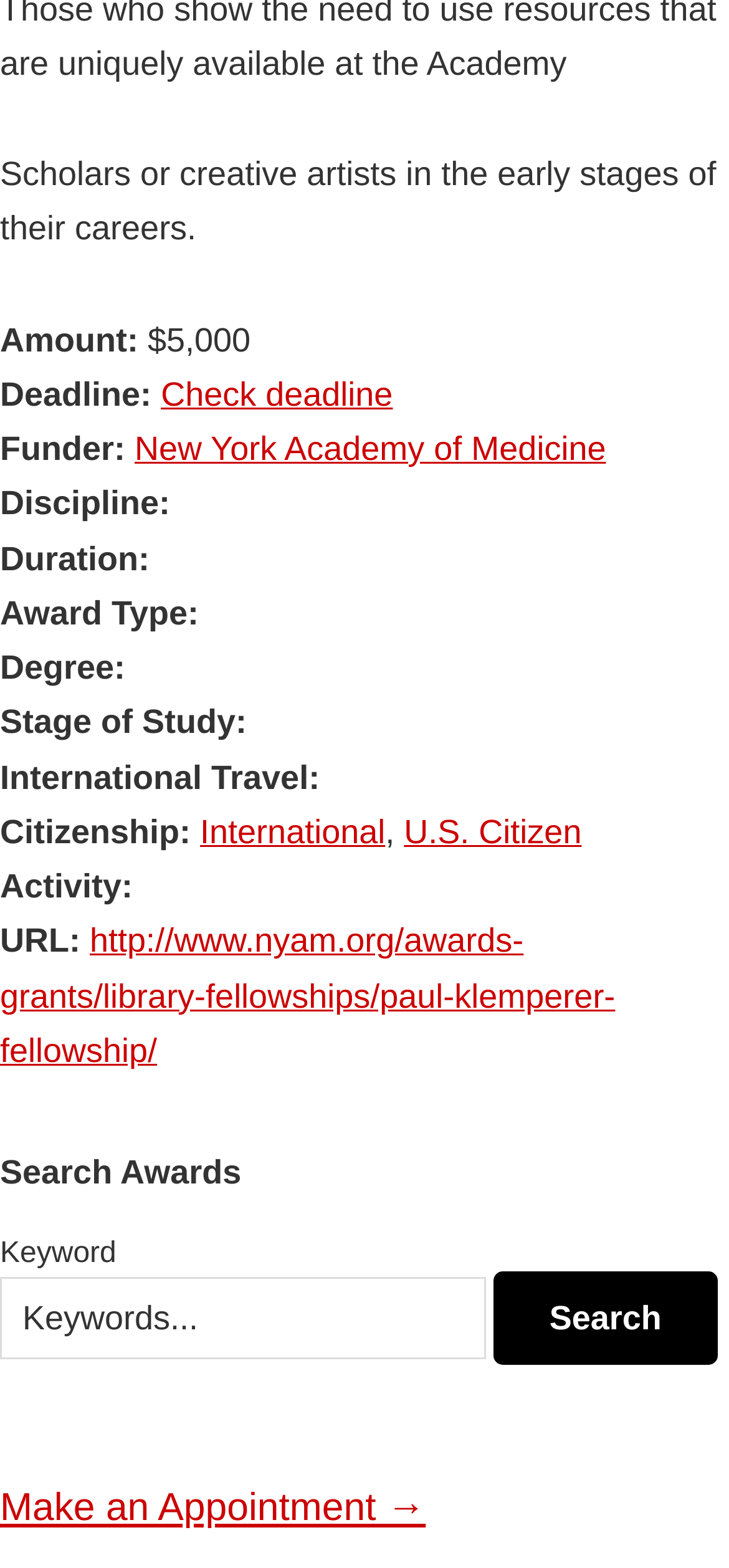Please give the bounding box coordinates of the area that should be clicked to fulfill the following instruction: "View the Paul Klemperer Fellowship webpage". The coordinates should be in the format of four float numbers from 0 to 1, i.e., [left, top, right, bottom].

[0.0, 0.588, 0.844, 0.682]